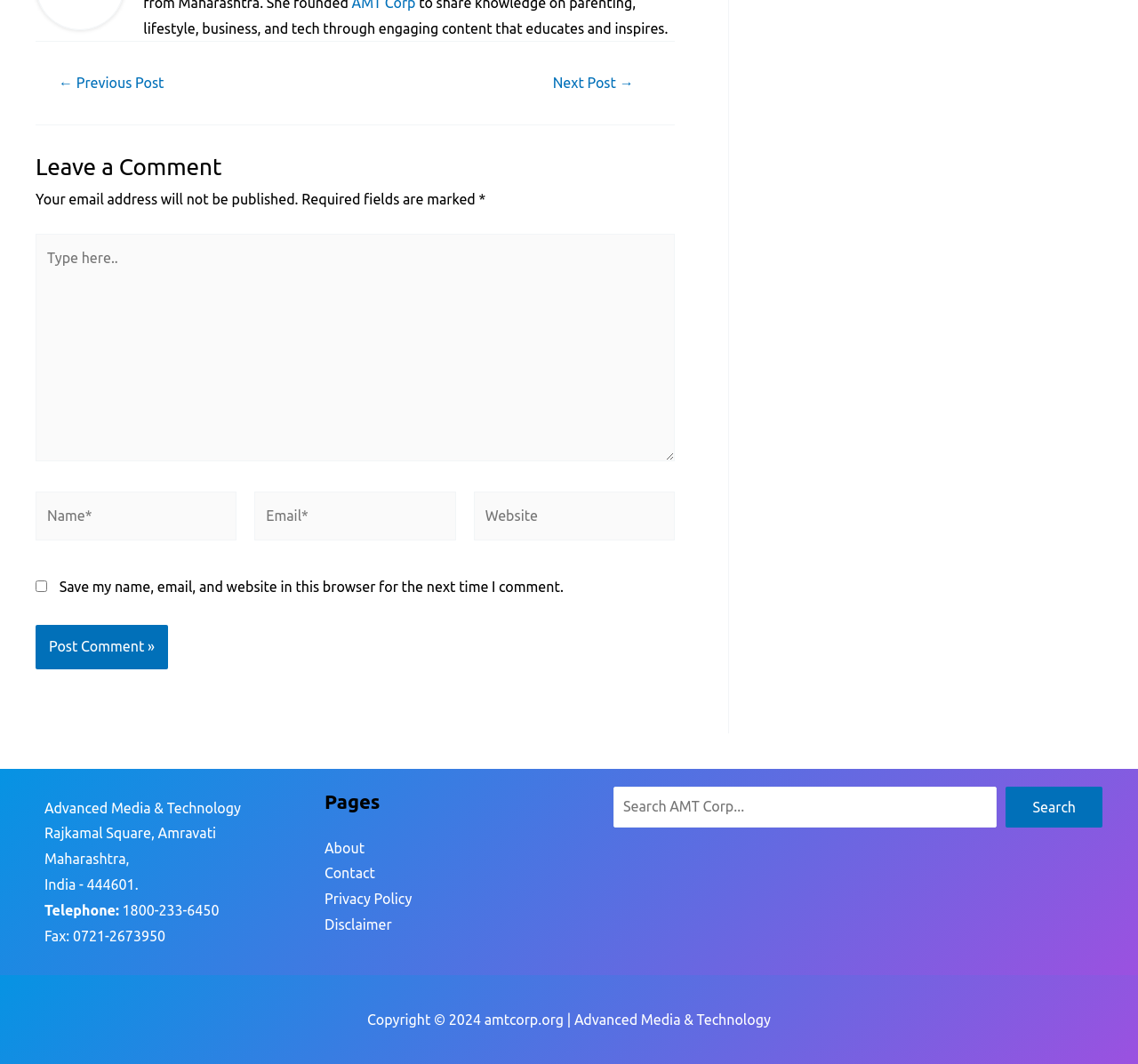Provide your answer to the question using just one word or phrase: What is the company name?

Advanced Media & Technology